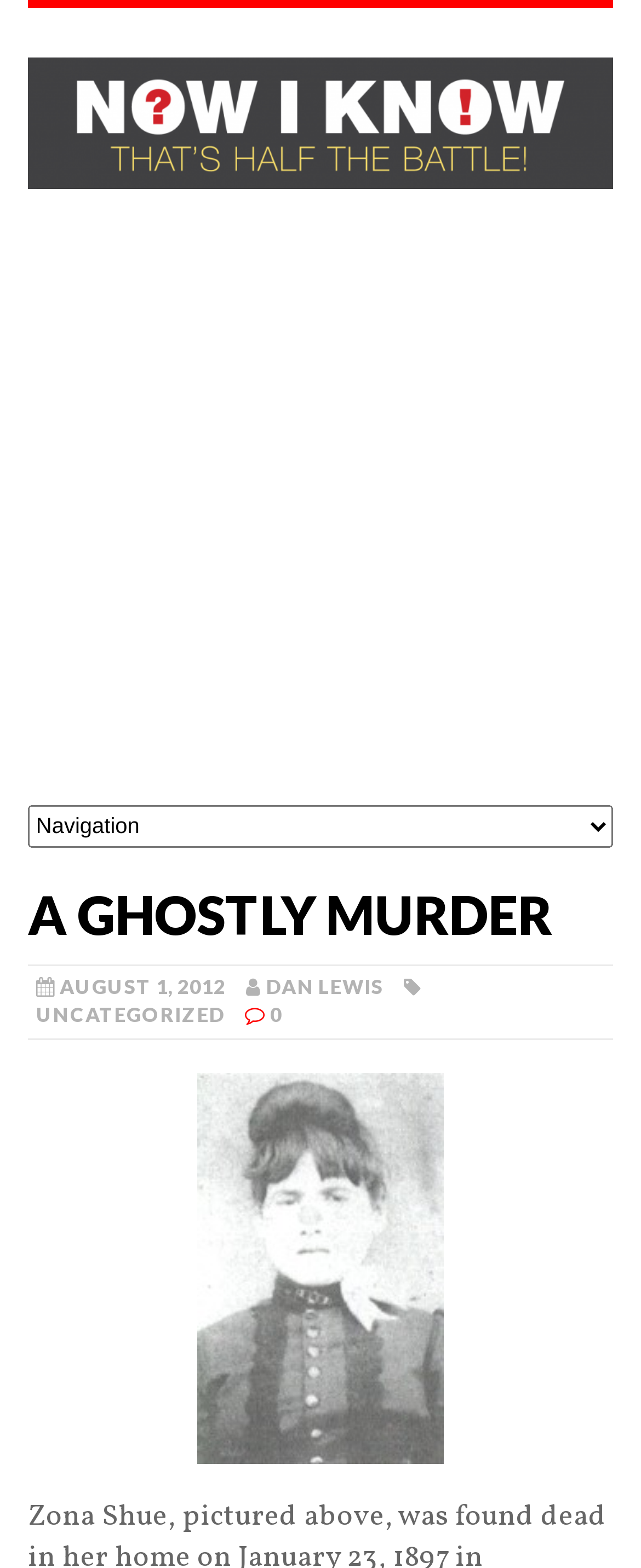Identify the bounding box for the given UI element using the description provided. Coordinates should be in the format (top-left x, top-left y, bottom-right x, bottom-right y) and must be between 0 and 1. Here is the description: Dan Lewis

[0.416, 0.622, 0.598, 0.637]